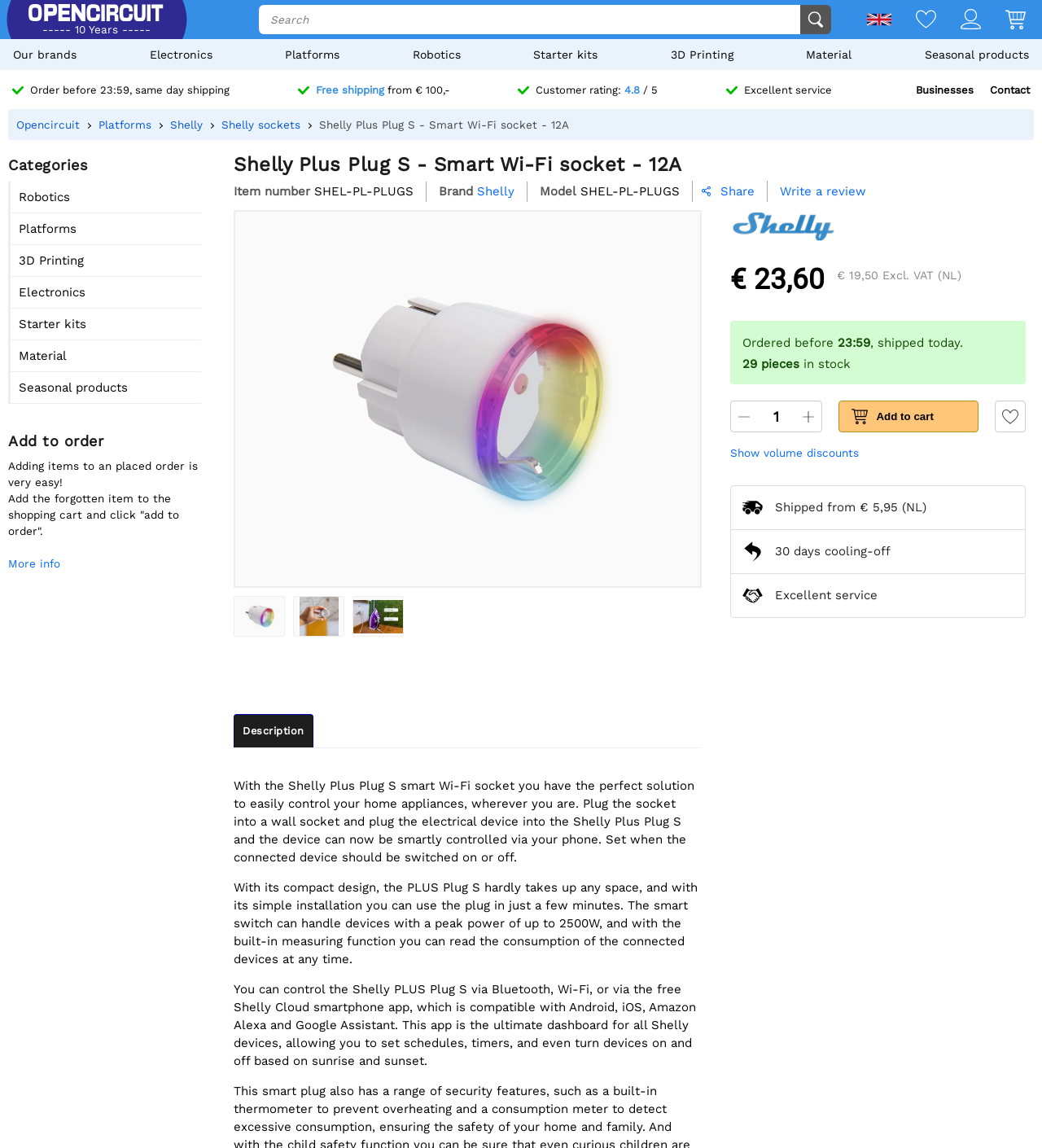Find the bounding box coordinates for the area that must be clicked to perform this action: "Search".

[0.249, 0.004, 0.768, 0.03]